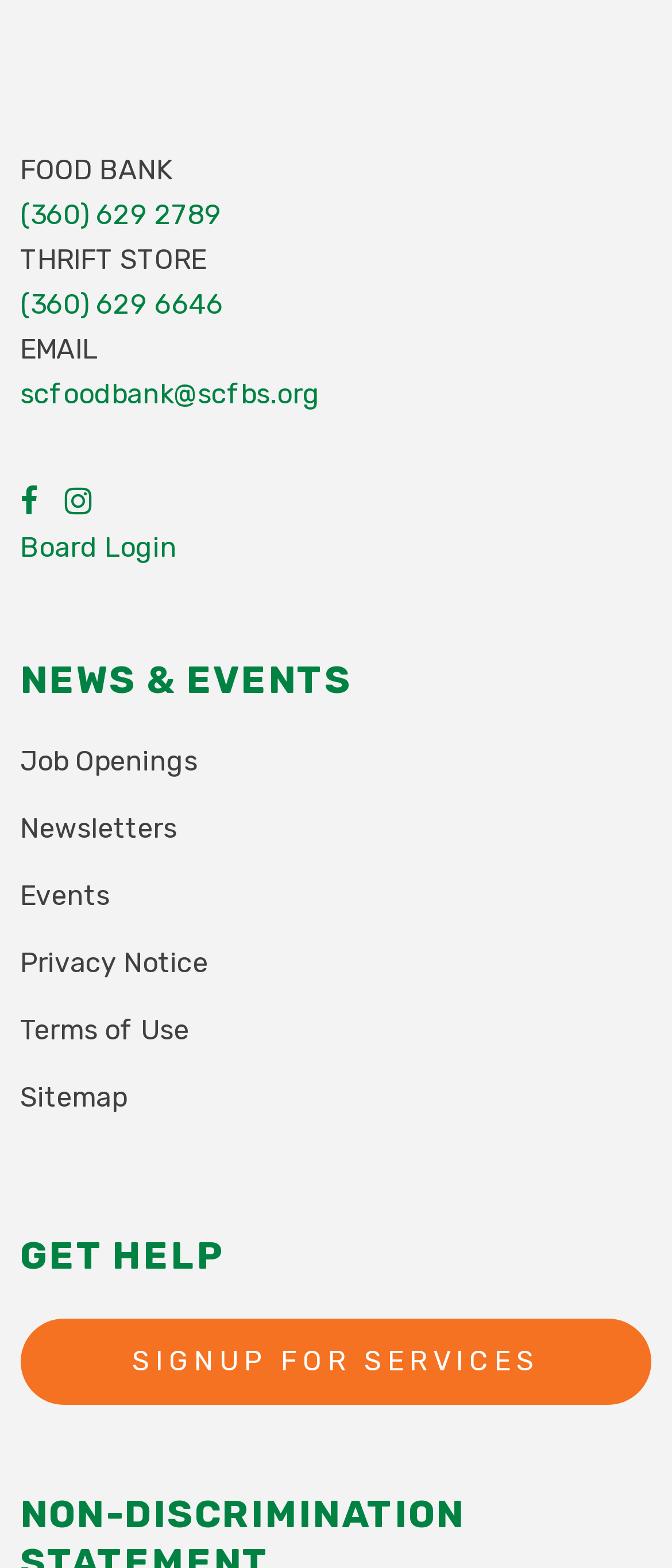Determine the bounding box coordinates of the element's region needed to click to follow the instruction: "Visit the thrift store page". Provide these coordinates as four float numbers between 0 and 1, formatted as [left, top, right, bottom].

[0.03, 0.155, 0.307, 0.176]